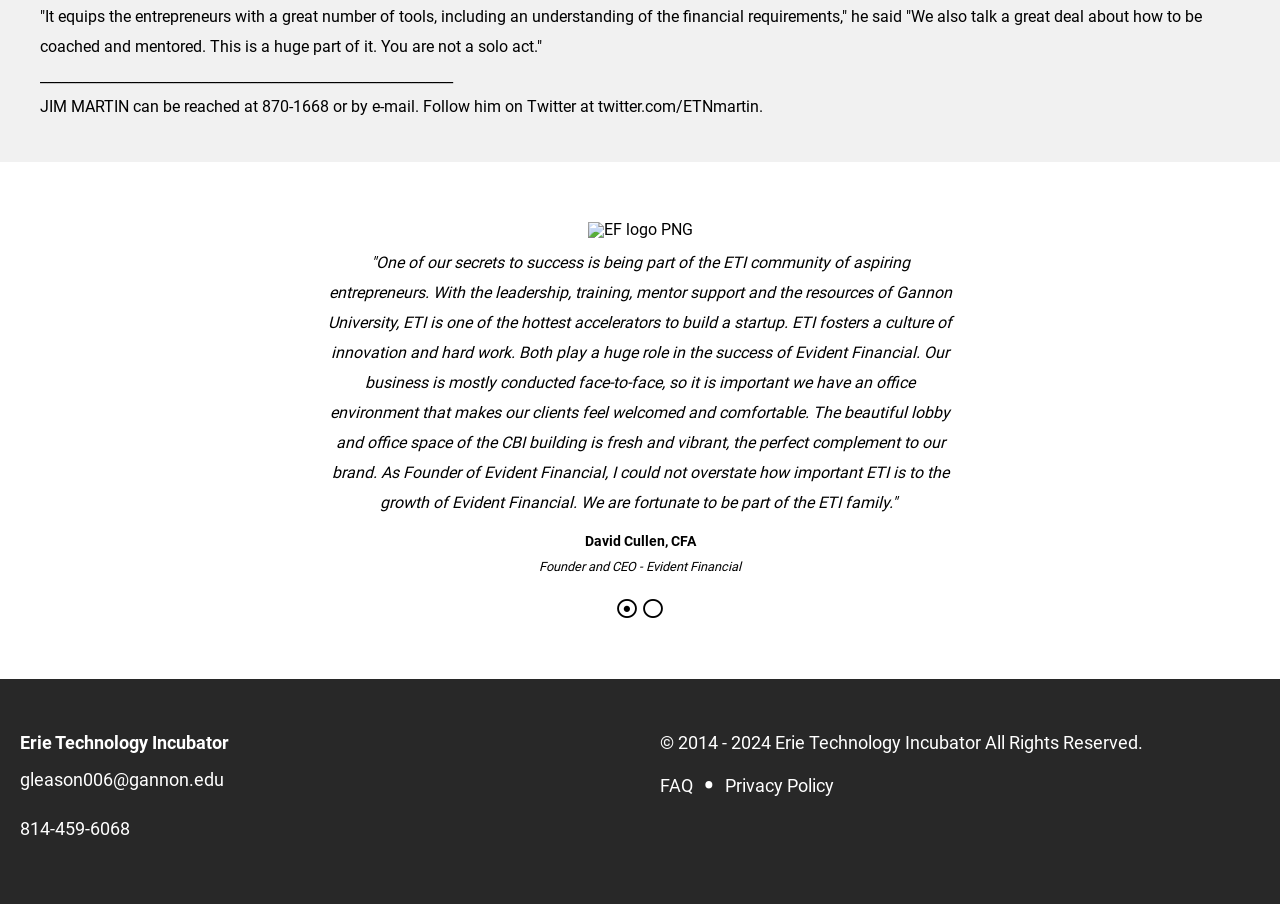Give a one-word or short phrase answer to the question: 
What is the year range mentioned in the copyright notice?

2014 - 2024